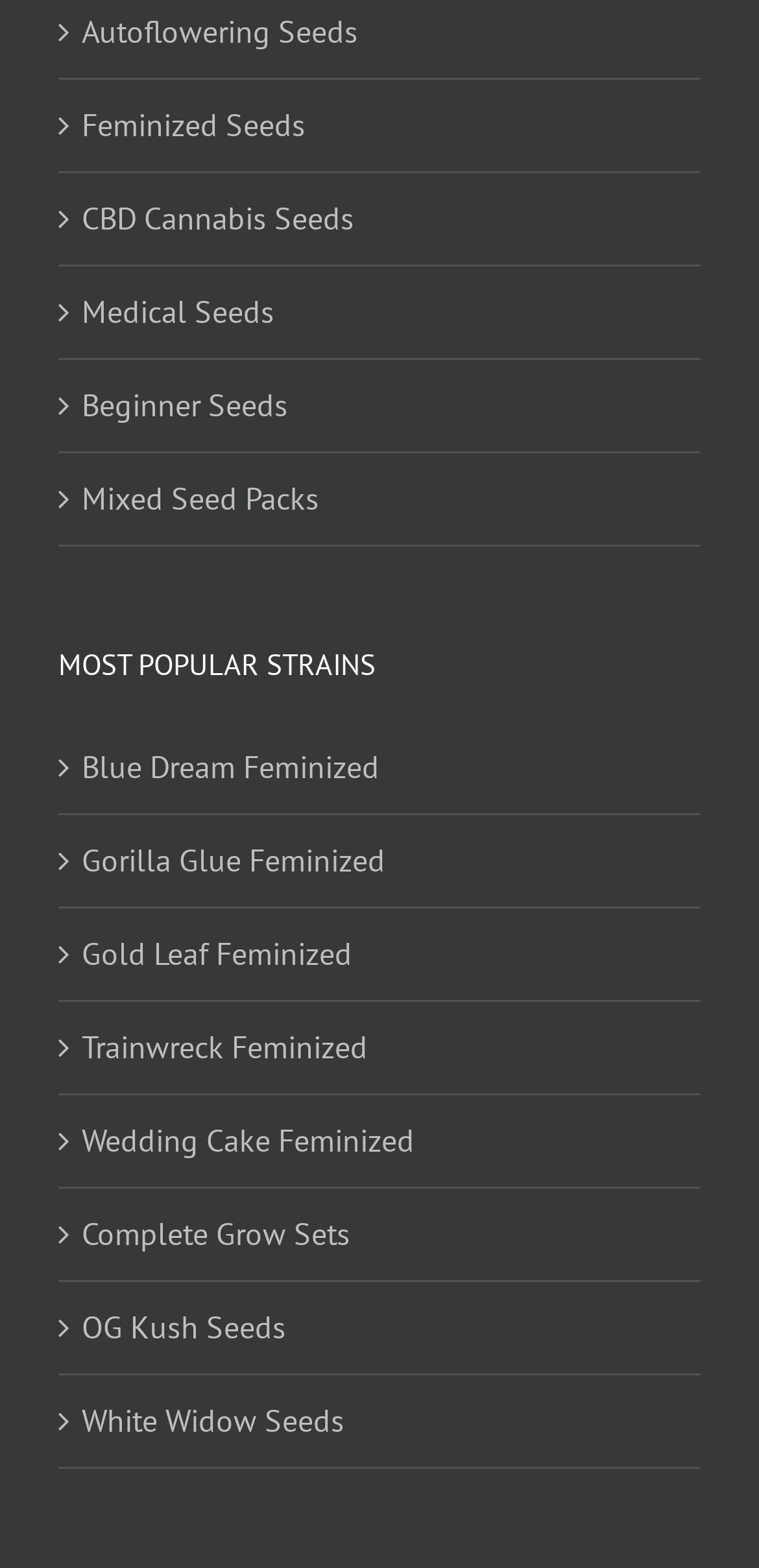Locate the bounding box coordinates of the area where you should click to accomplish the instruction: "Explore Blue Dream Feminized".

[0.108, 0.473, 0.897, 0.507]